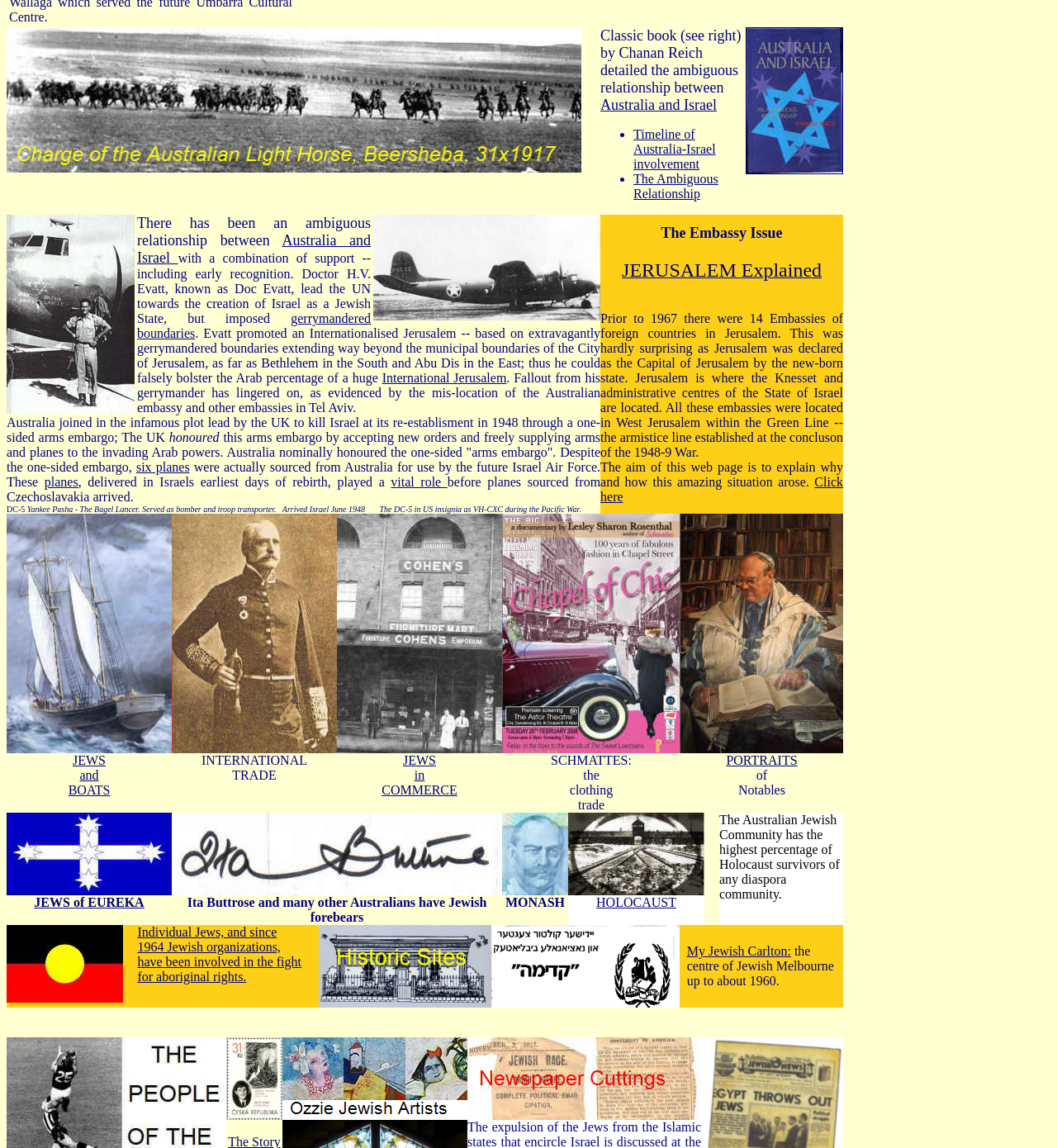Please specify the bounding box coordinates of the element that should be clicked to execute the given instruction: 'Learn about 'HOLOCAUST''. Ensure the coordinates are four float numbers between 0 and 1, expressed as [left, top, right, bottom].

[0.538, 0.77, 0.666, 0.792]